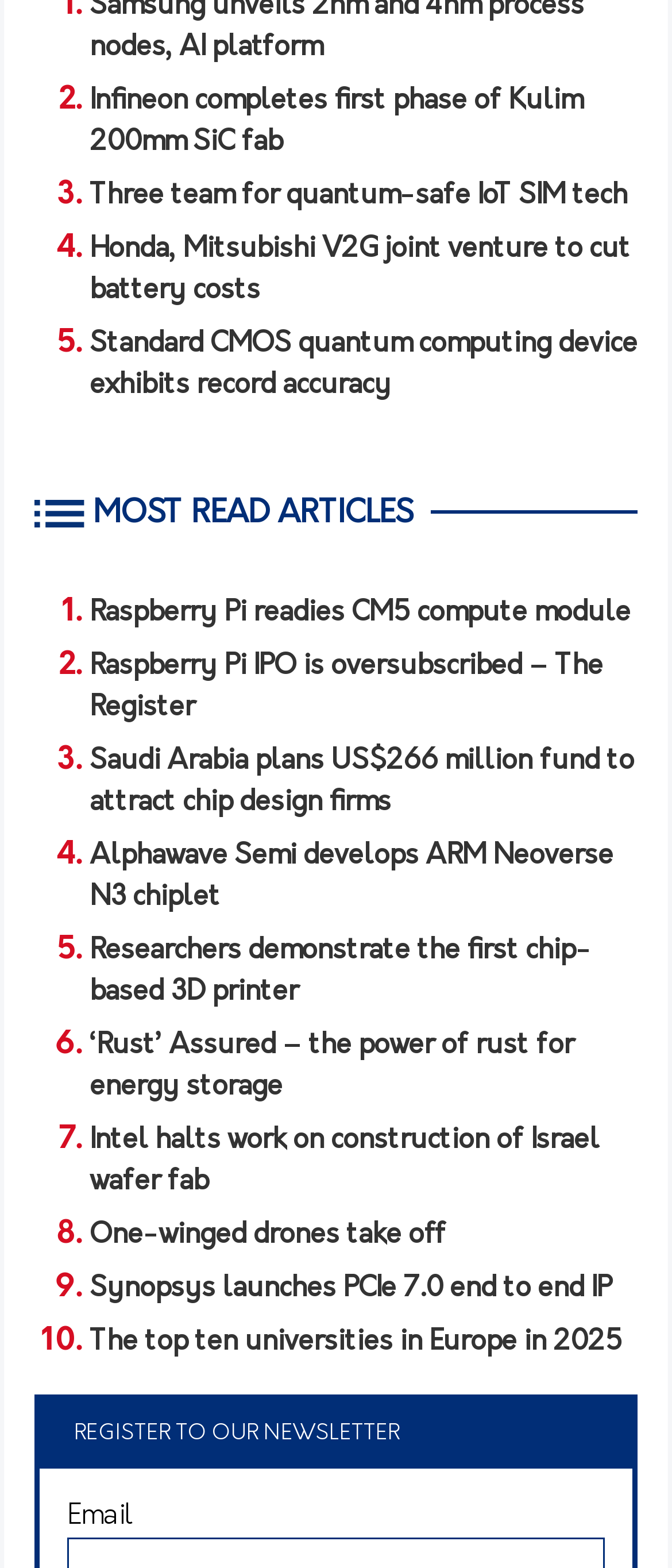Specify the bounding box coordinates of the region I need to click to perform the following instruction: "Access January 2021". The coordinates must be four float numbers in the range of 0 to 1, i.e., [left, top, right, bottom].

None